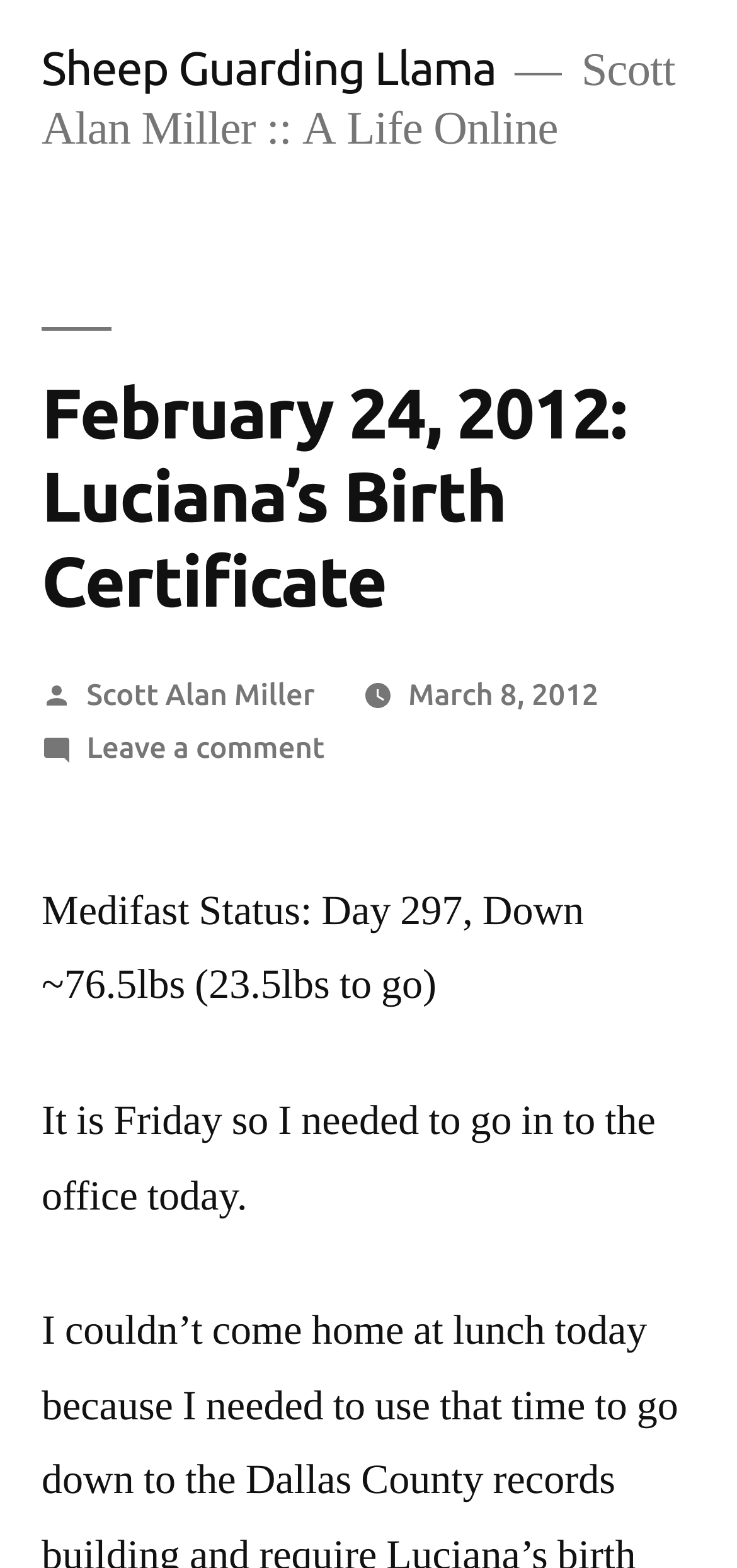Can you look at the image and give a comprehensive answer to the question:
What is the name of the author of this blog post?

I determined the answer by looking at the 'Posted by' text, which is followed by a link with the text 'Scott Alan Miller', indicating that this is the author of the blog post.